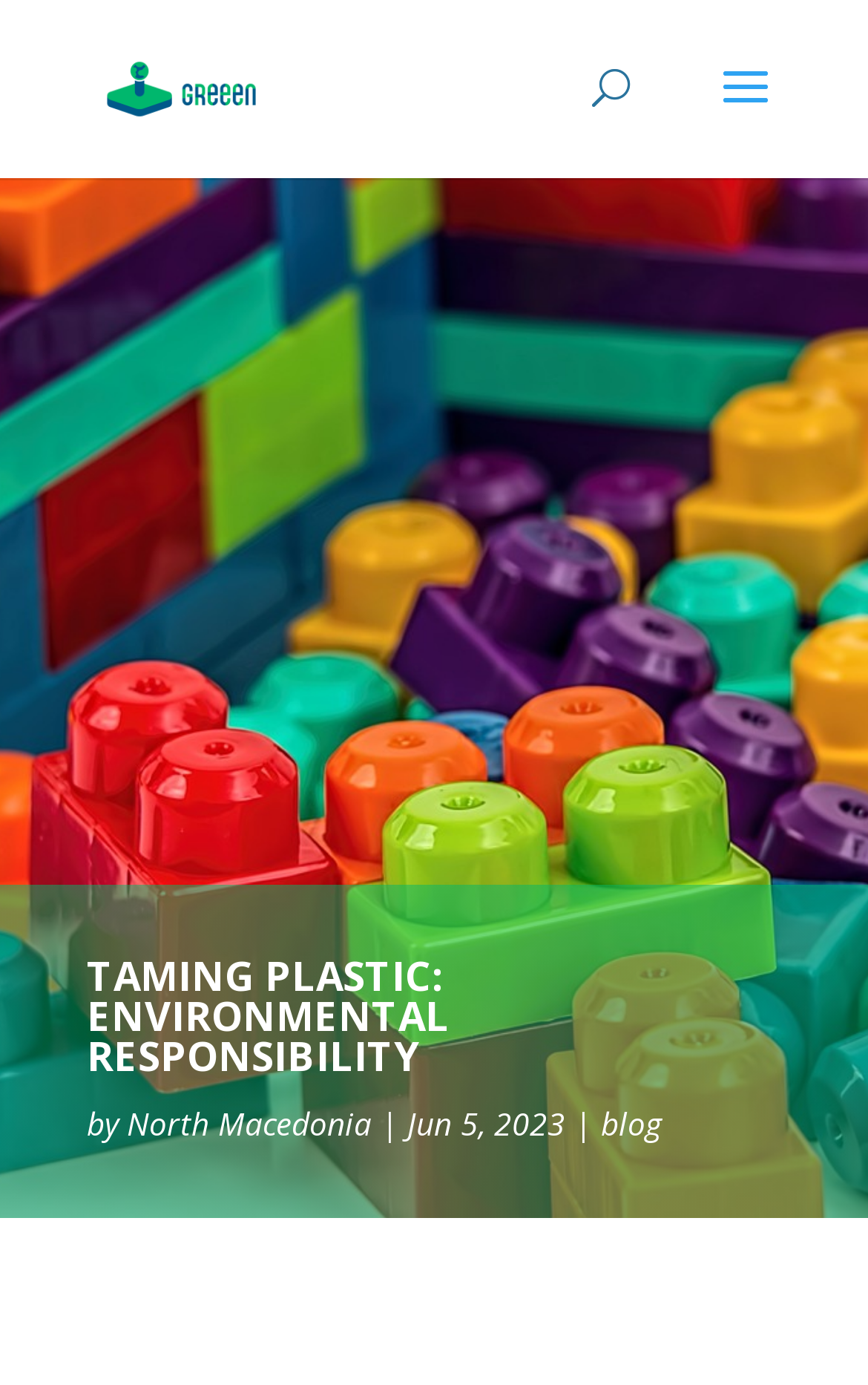Locate the headline of the webpage and generate its content.

TAMING PLASTIC: ENVIRONMENTAL RESPONSIBILITY